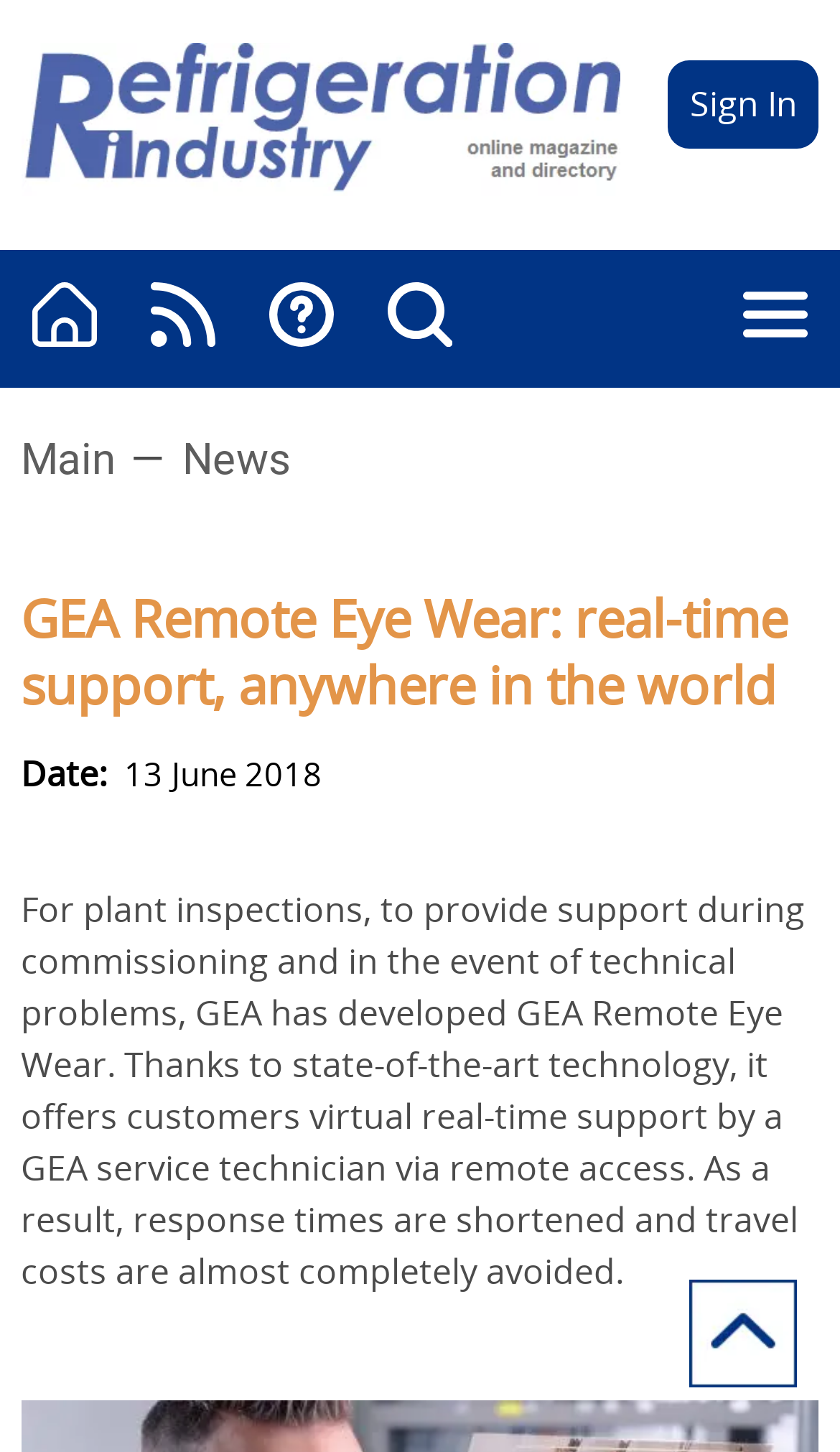Construct a comprehensive caption that outlines the webpage's structure and content.

The webpage is about GEA Remote Eye Wear, a real-time support system for plant inspections and technical issues. At the top left corner, there is a refrigeration industry site logo, and next to it, a "Sign In" link. Below the logo, there are four horizontal links, each accompanied by an image, arranged from left to right. 

The main content of the webpage starts with a heading that repeats the title "GEA Remote Eye Wear: real-time support, anywhere in the world". Below the heading, there is a date label "Date:" followed by the specific date "13 June 2018". 

The main text describes the purpose and benefits of GEA Remote Eye Wear, which provides virtual real-time support to customers through remote access, reducing response times and travel costs. At the bottom of the page, there is a small image on the right side, and some empty space with a few non-breaking spaces.